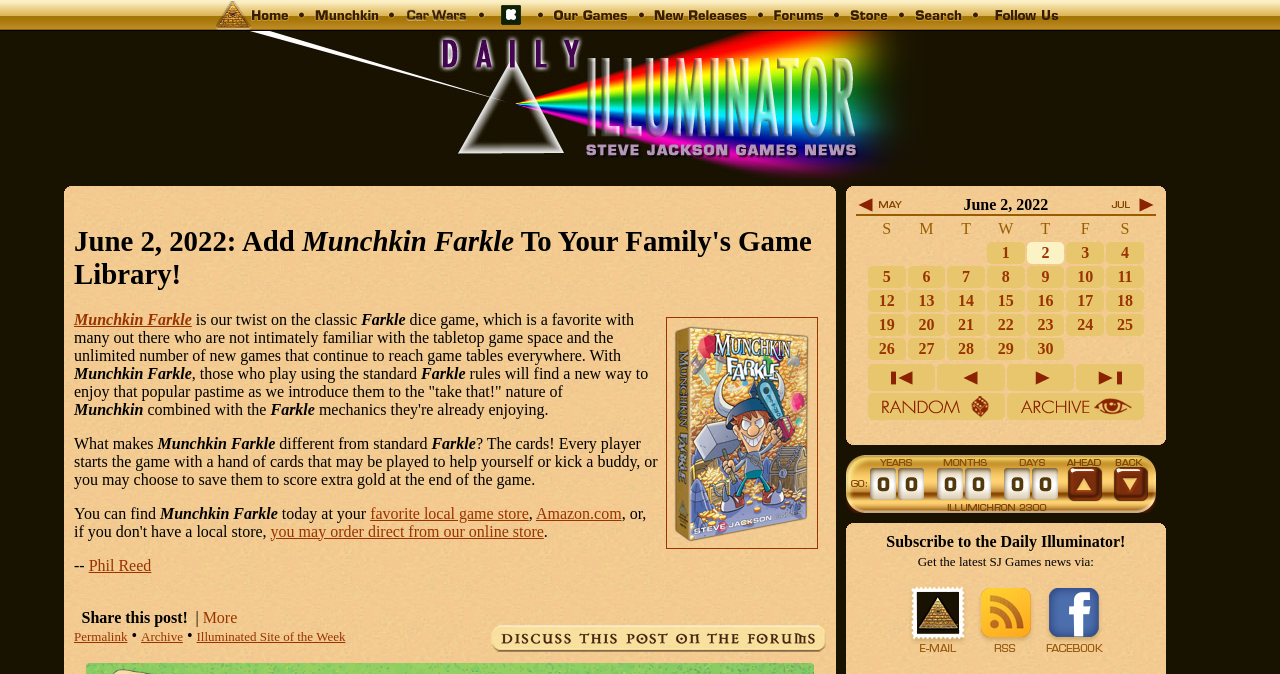Find the primary header on the webpage and provide its text.

June 2, 2022: Add Munchkin Farkle To Your Family's Game Library!